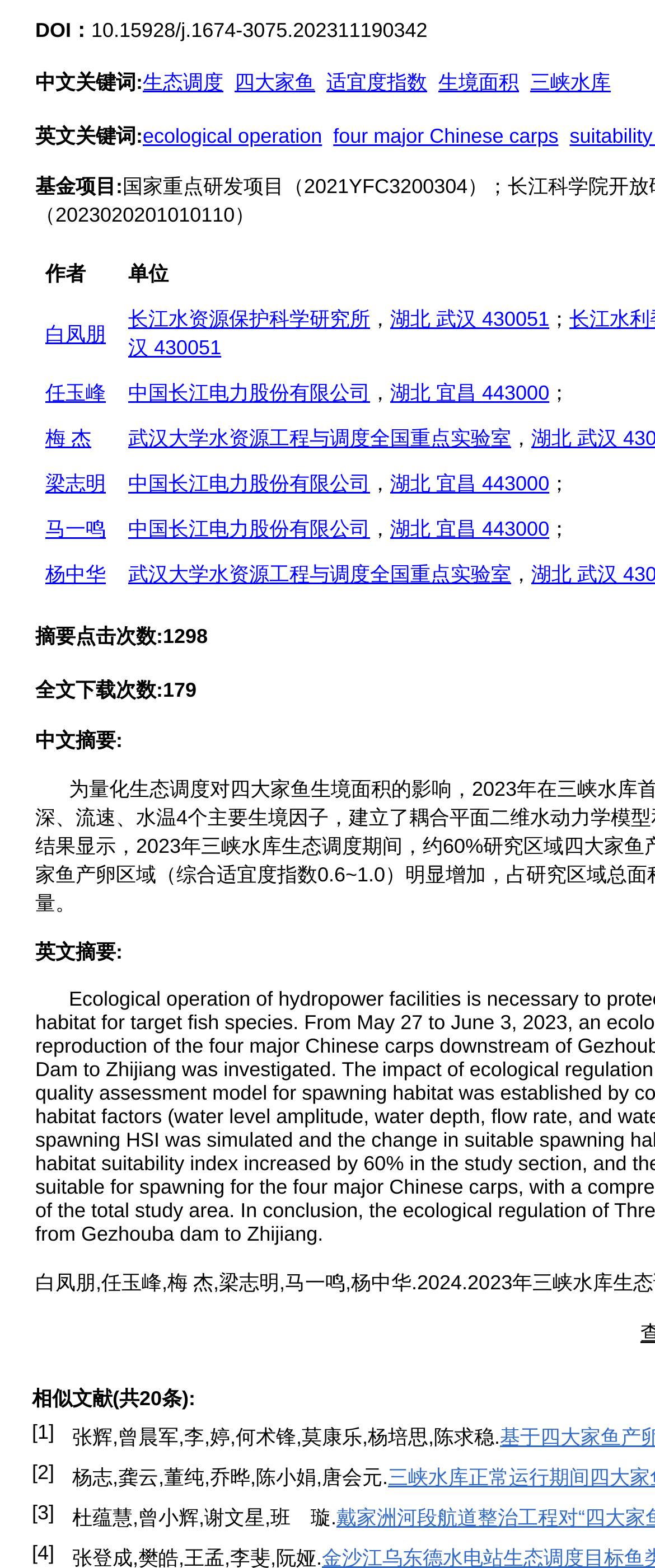Find the bounding box of the element with the following description: "中国长江电力股份有限公司". The coordinates must be four float numbers between 0 and 1, formatted as [left, top, right, bottom].

[0.196, 0.243, 0.565, 0.258]